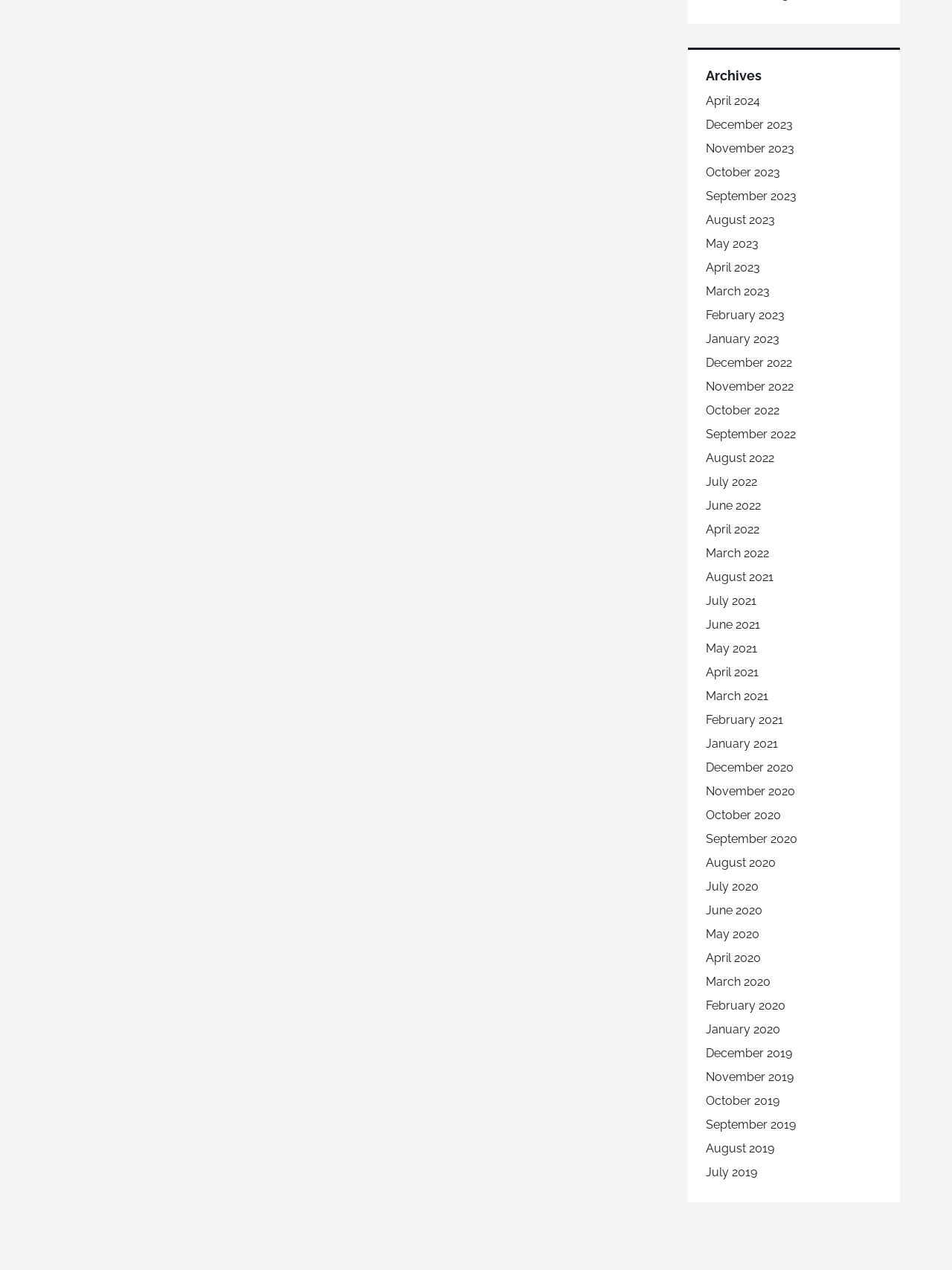Please answer the following question using a single word or phrase: What is the pattern of the links on the webpage?

Monthly archives